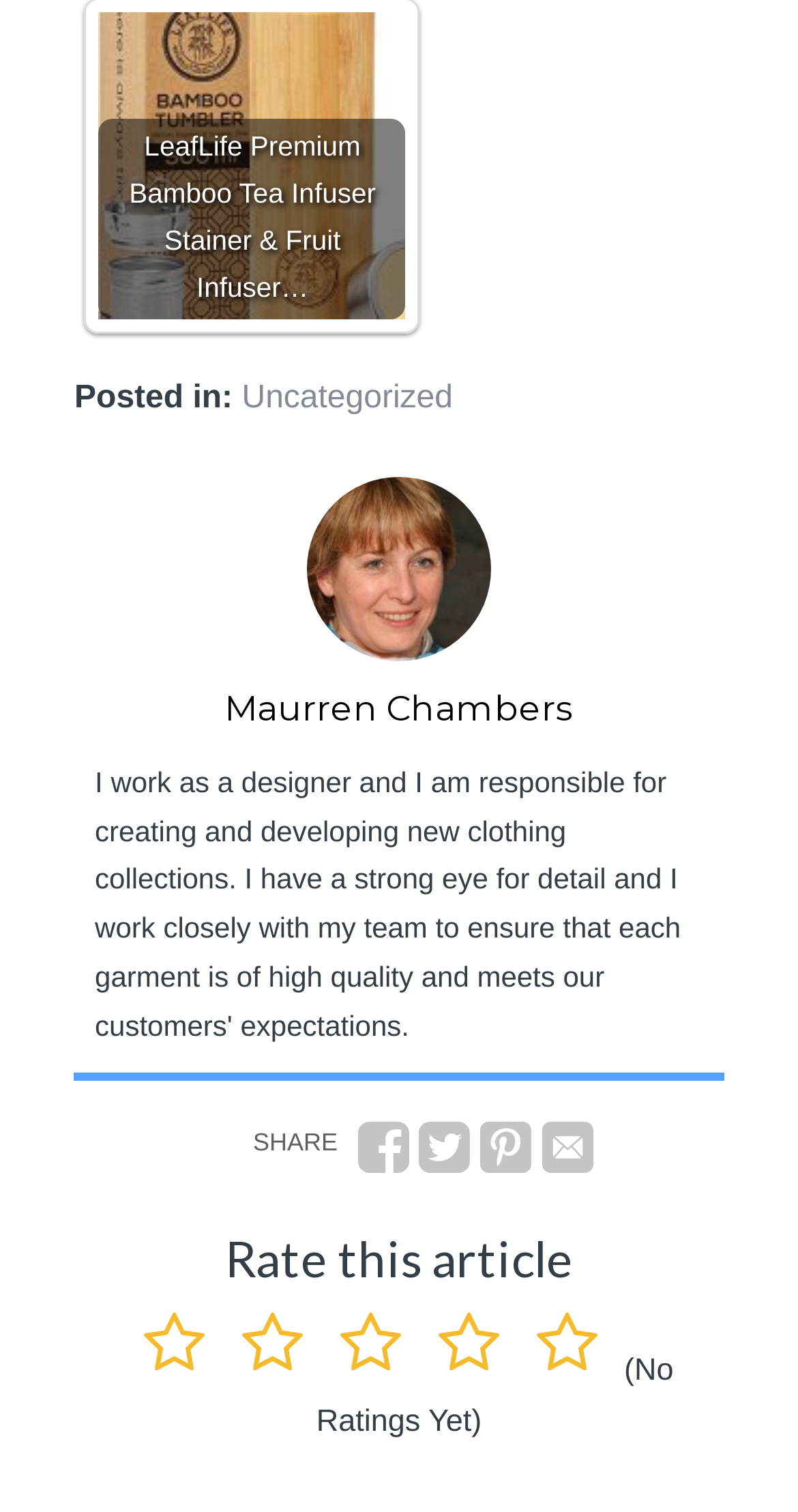Using the element description provided, determine the bounding box coordinates in the format (top-left x, top-left y, bottom-right x, bottom-right y). Ensure that all values are floating point numbers between 0 and 1. Element description: parent_node: SHARE

[0.523, 0.737, 0.601, 0.781]